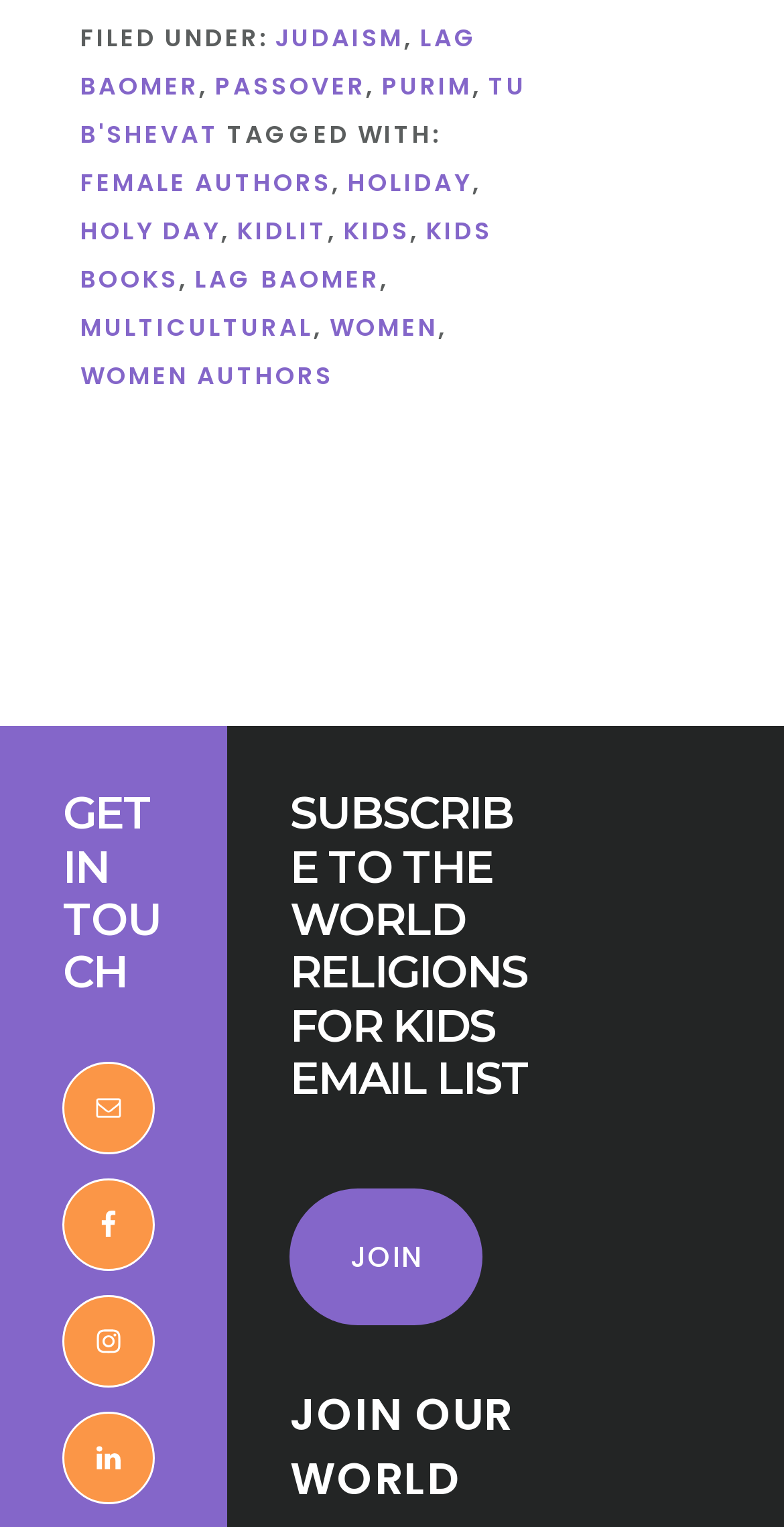Provide the bounding box coordinates for the area that should be clicked to complete the instruction: "View posts tagged with 'FEMALE AUTHORS'".

[0.103, 0.107, 0.423, 0.13]